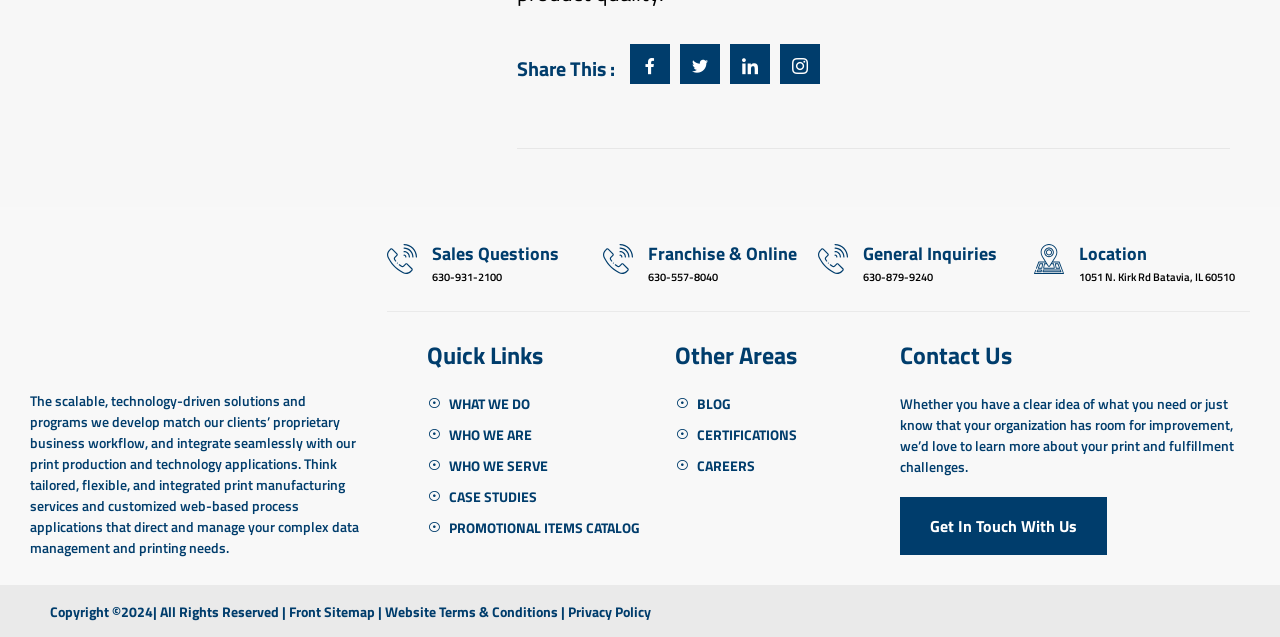Extract the bounding box of the UI element described as: "WHO WE ARE".

[0.333, 0.665, 0.527, 0.698]